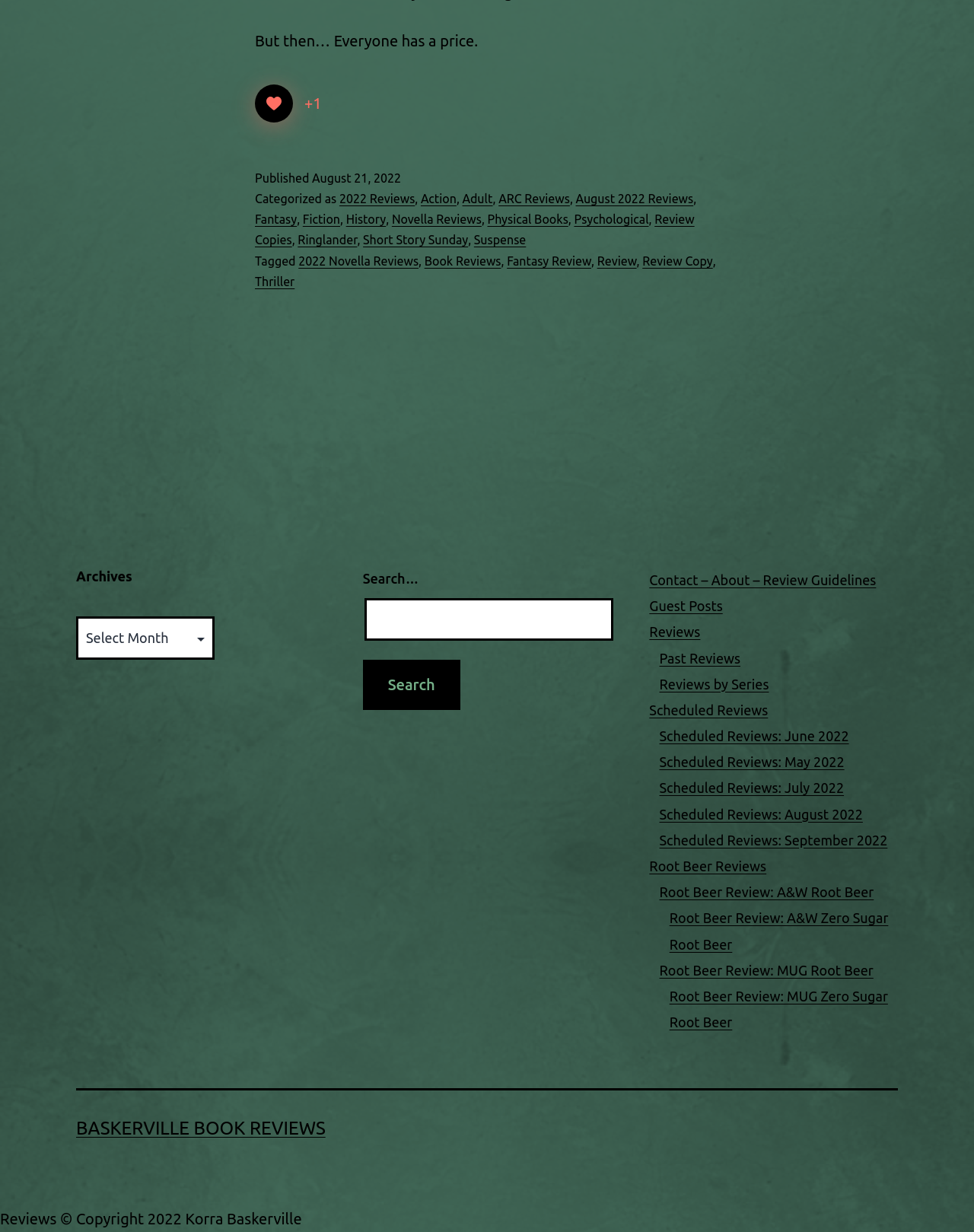Determine the bounding box coordinates for the UI element matching this description: "Fantasy".

[0.262, 0.172, 0.305, 0.184]